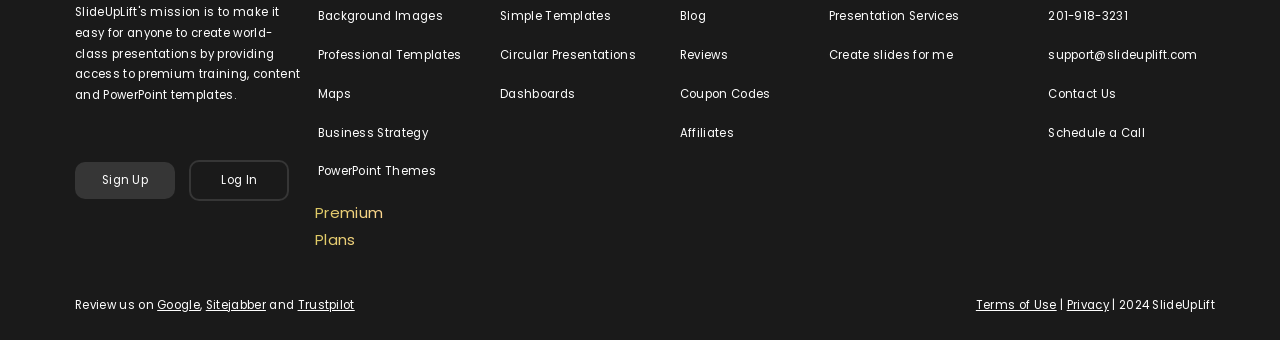With reference to the image, please provide a detailed answer to the following question: What review platforms are mentioned on this webpage?

The webpage provides links to review platforms, including Google, Sitejabber, and Trustpilot, allowing users to read reviews about the website and its services.